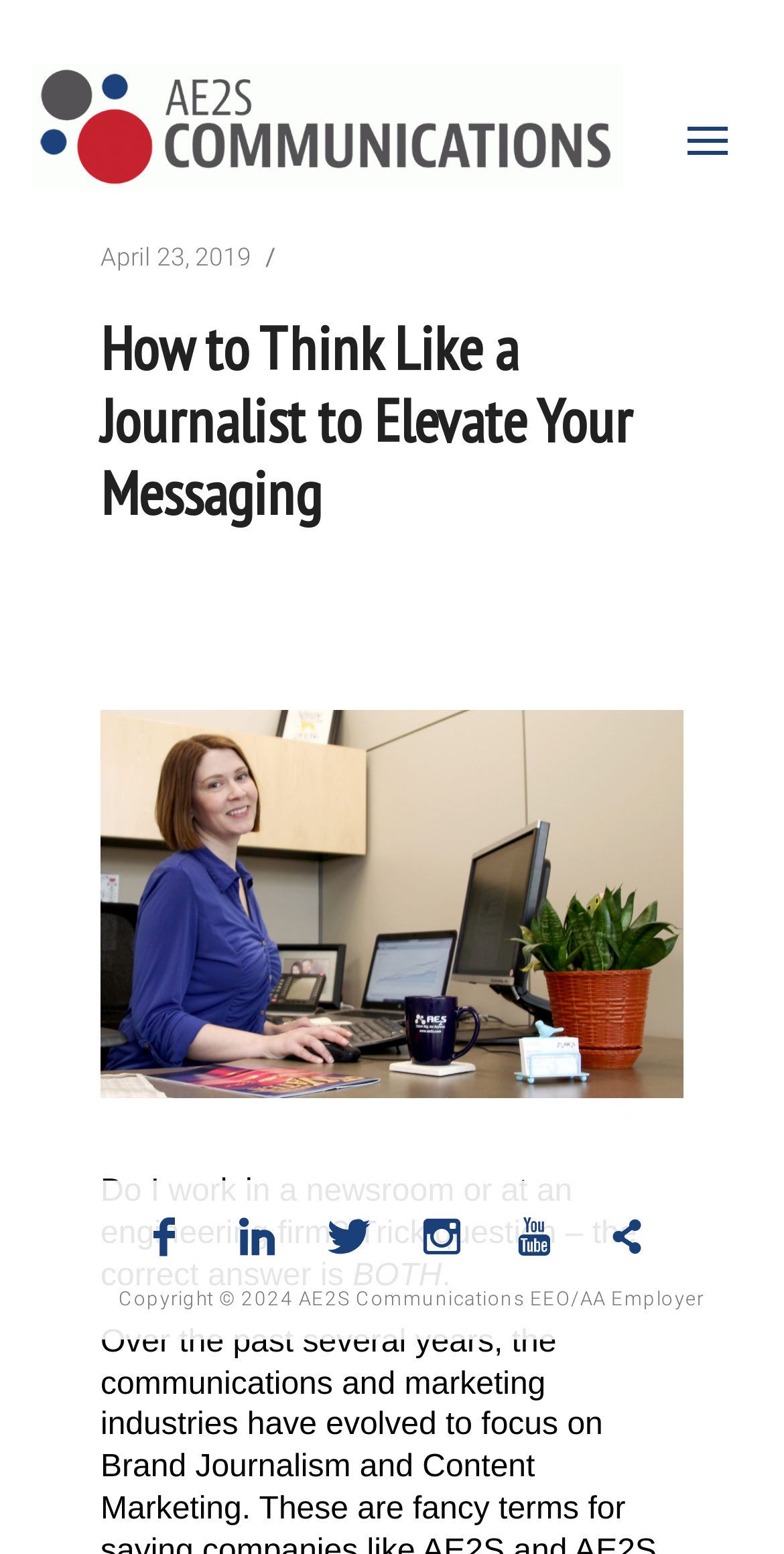Provide the bounding box coordinates in the format (top-left x, top-left y, bottom-right x, bottom-right y). All values are floating point numbers between 0 and 1. Determine the bounding box coordinate of the UI element described as: Primary Menu

[0.864, 0.075, 0.941, 0.106]